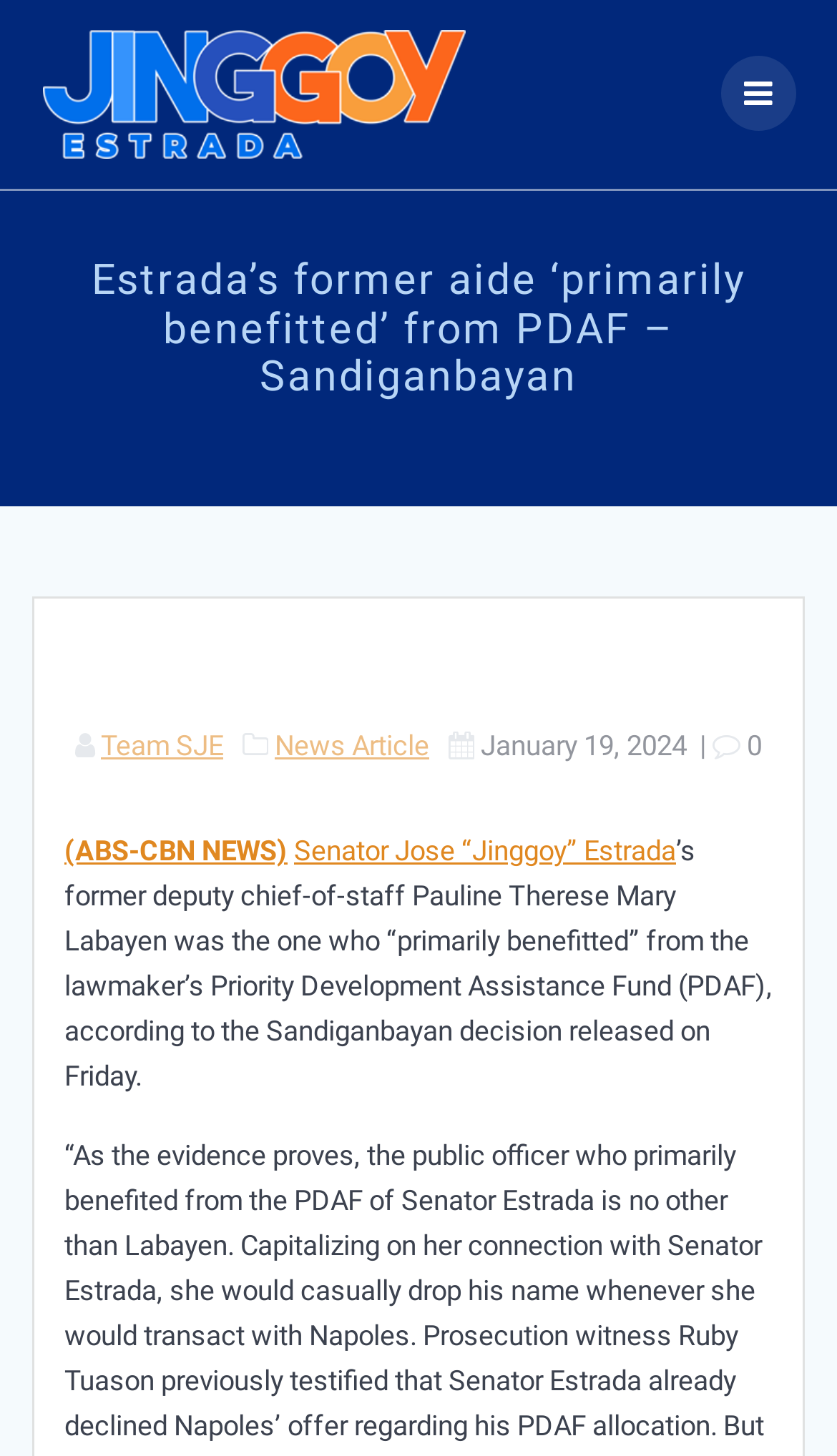Please analyze the image and give a detailed answer to the question:
What is the date mentioned in the article?

I found the answer by looking at the StaticText element with the text 'January 19, 2024', which appears to be a date relevant to the article.